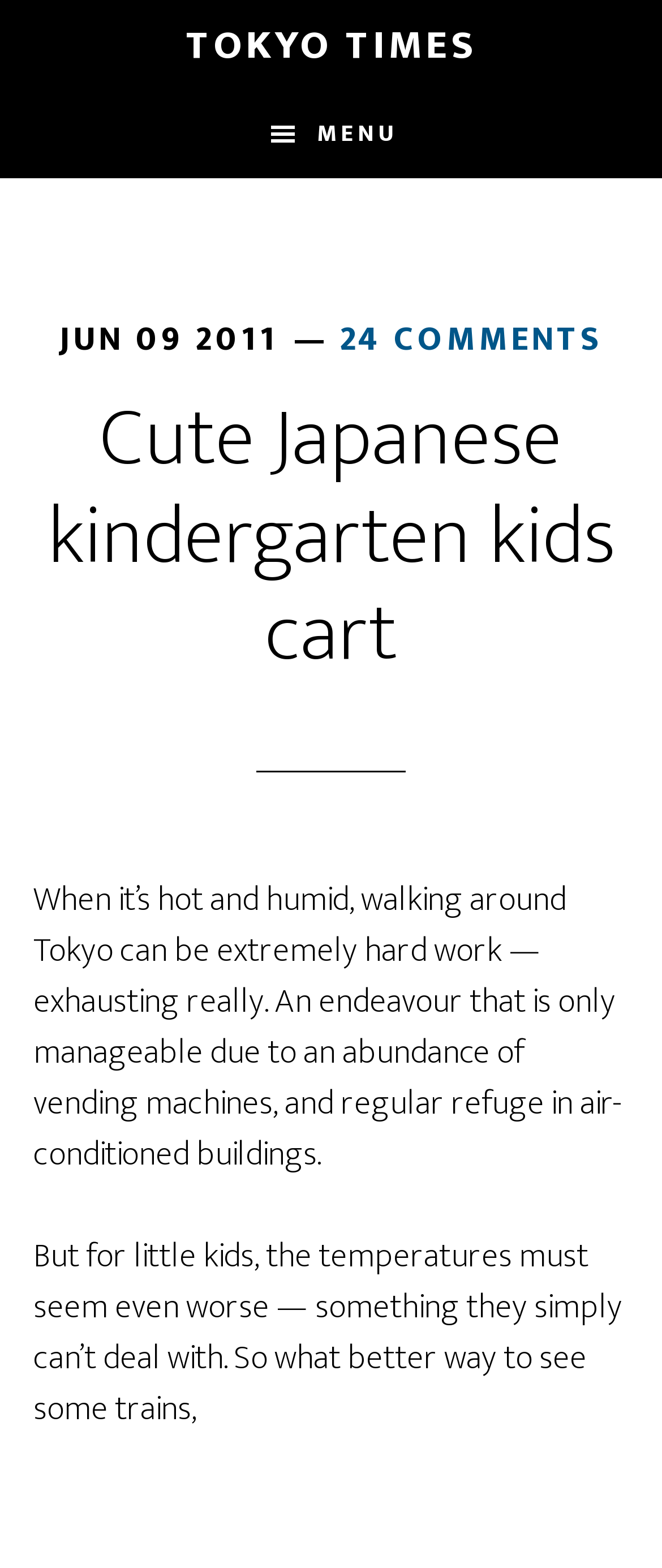Determine the main heading text of the webpage.

Cute Japanese kindergarten kids cart